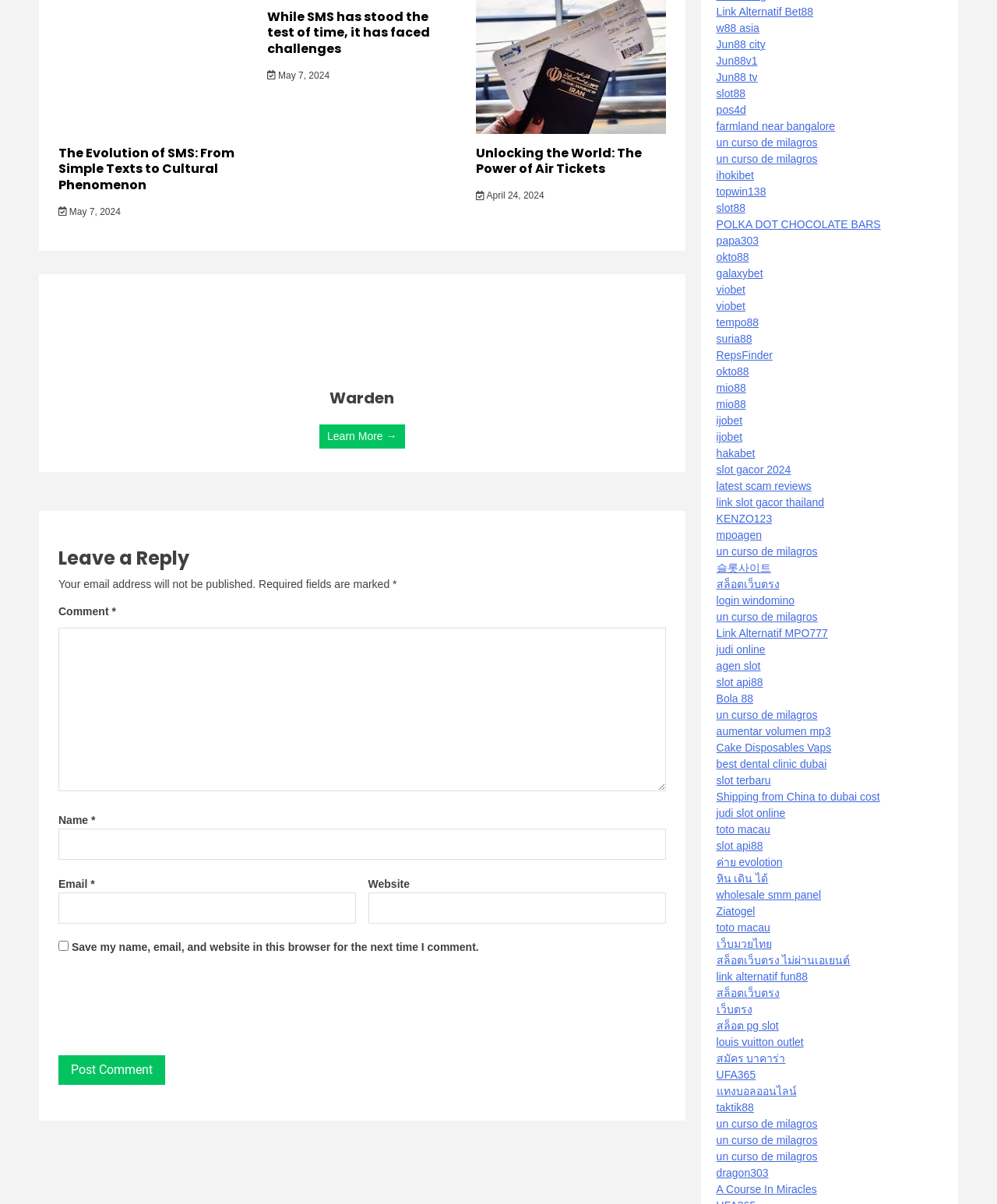What is the type of content on the webpage?
Ensure your answer is thorough and detailed.

I examined the webpage structure and content, and found that it contains multiple headings, links, and a comment form. The overall structure and content suggest that the webpage is a blog or an article webpage, featuring multiple blog posts or articles.